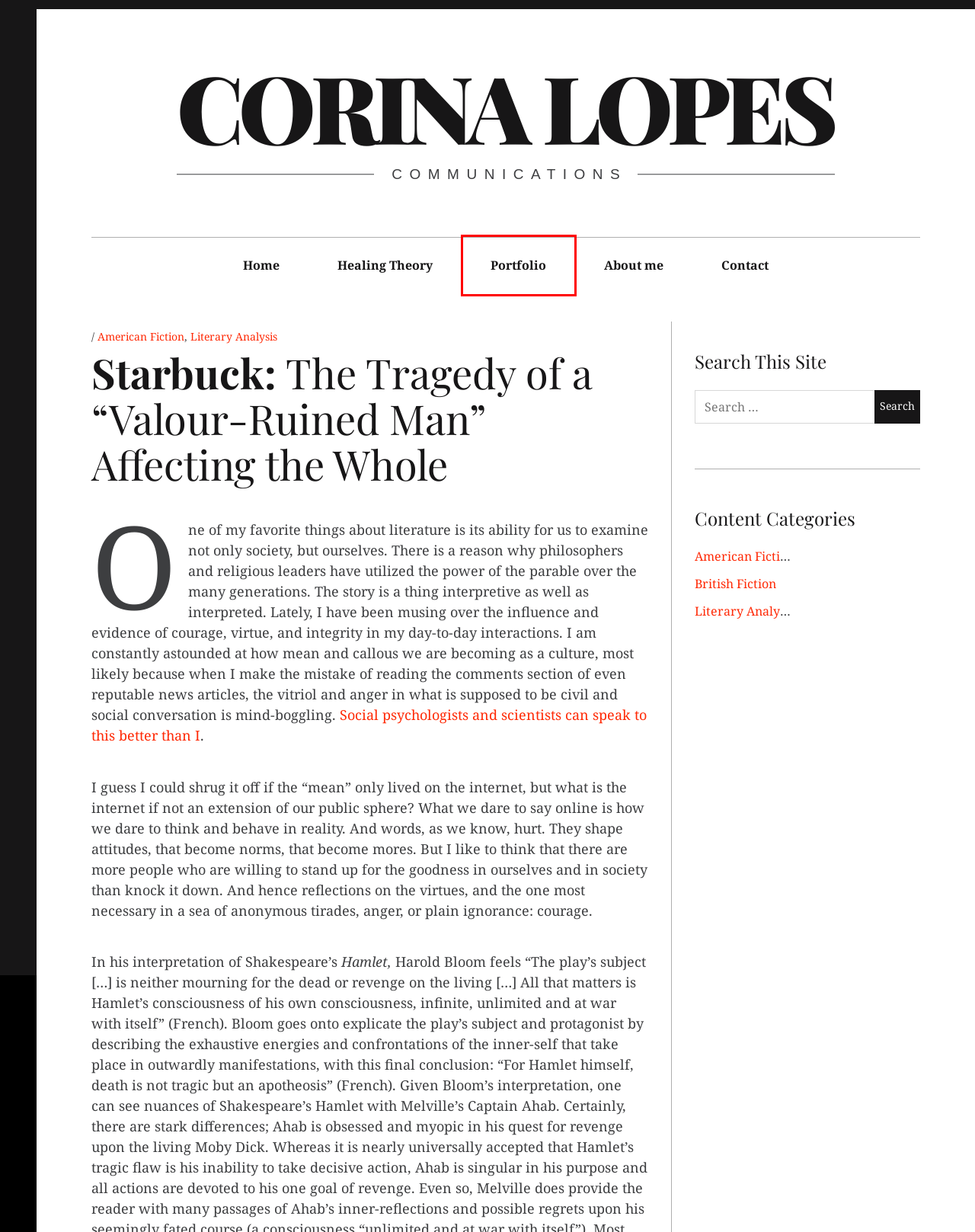You have a screenshot of a webpage, and a red bounding box highlights an element. Select the webpage description that best fits the new page after clicking the element within the bounding box. Options are:
A. Portfolio – Corina Lopes
B. Literary Analysis – Corina Lopes
C. Corina Lopes – Communications
D. Blog Tool, Publishing Platform, and CMS – WordPress.org
E. American Fiction – Corina Lopes
F. About me – Corina Lopes
G. British Fiction – Corina Lopes
H. Healing Theory – Corina Lopes

A